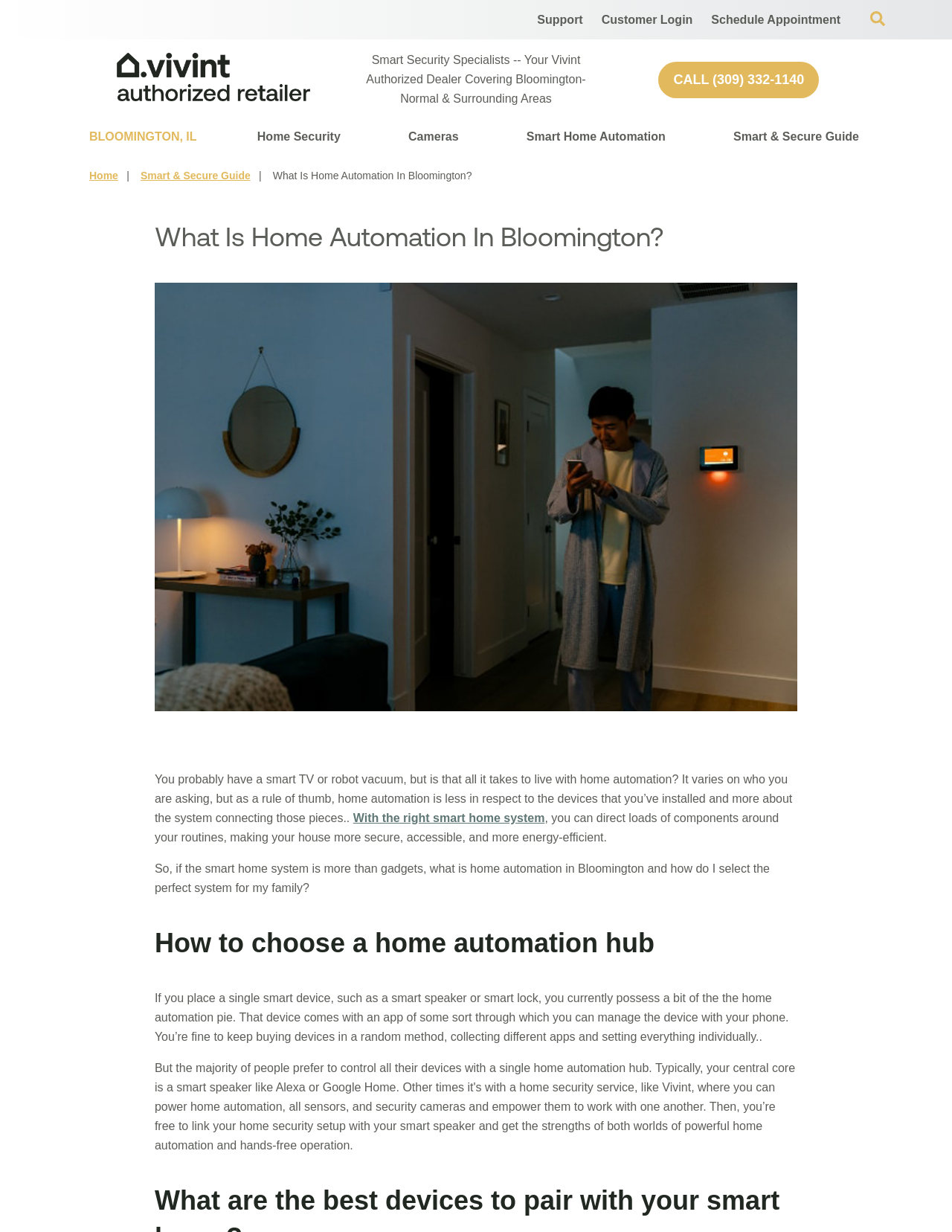Provide a comprehensive description of the webpage.

The webpage is about home automation in Bloomington, Illinois, and how it can make a home feel safer and more energy-efficient. At the top of the page, there are several links, including "Support", "Customer Login", and "Schedule Appointment", which are positioned horizontally across the top right corner of the page. Below these links, there is a button to open a search function.

On the left side of the page, there is a link to "Vivint Authorized Retailer Bloomington" with an accompanying image. Next to this link, there is a static text describing the Vivint Authorized Dealer covering Bloomington-Normal and surrounding areas. Below this text, there is a call-to-action link to call a phone number.

On the right side of the page, there is a static text displaying the location "BLOOMINGTON, IL". Below this text, there are several links and buttons, including "Home Security", "Cameras", "Smart Home Automation", and "Smart & Secure Guide", which are positioned horizontally across the page. These links and buttons are related to home automation and security.

The main content of the page starts with a navigation breadcrumb trail, followed by a heading that asks "What Is Home Automation In Bloomington?" Below this heading, there is an image of a man standing in his living room with his cell phone. The image takes up most of the page's width.

The text content of the page is divided into several paragraphs, which discuss what home automation is, how it can make a home more secure and energy-efficient, and how to choose a home automation hub. The text is positioned below the image and takes up most of the page's width. There are also links and buttons scattered throughout the text, which provide additional information or call-to-actions.